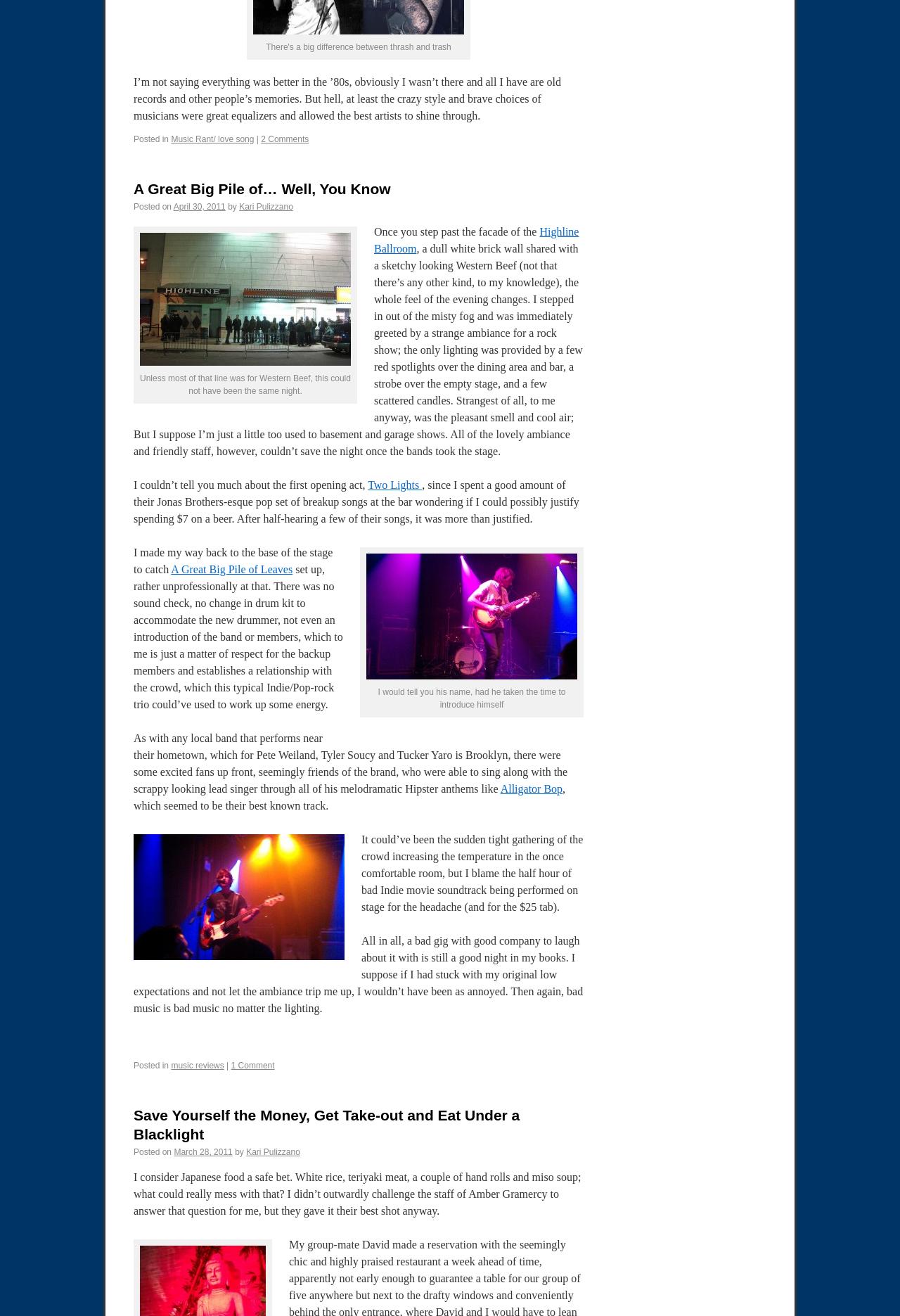Specify the bounding box coordinates of the area to click in order to follow the given instruction: "Click the link to read the article 'Save Yourself the Money, Get Take-out and Eat Under a Blacklight'."

[0.148, 0.841, 0.578, 0.868]